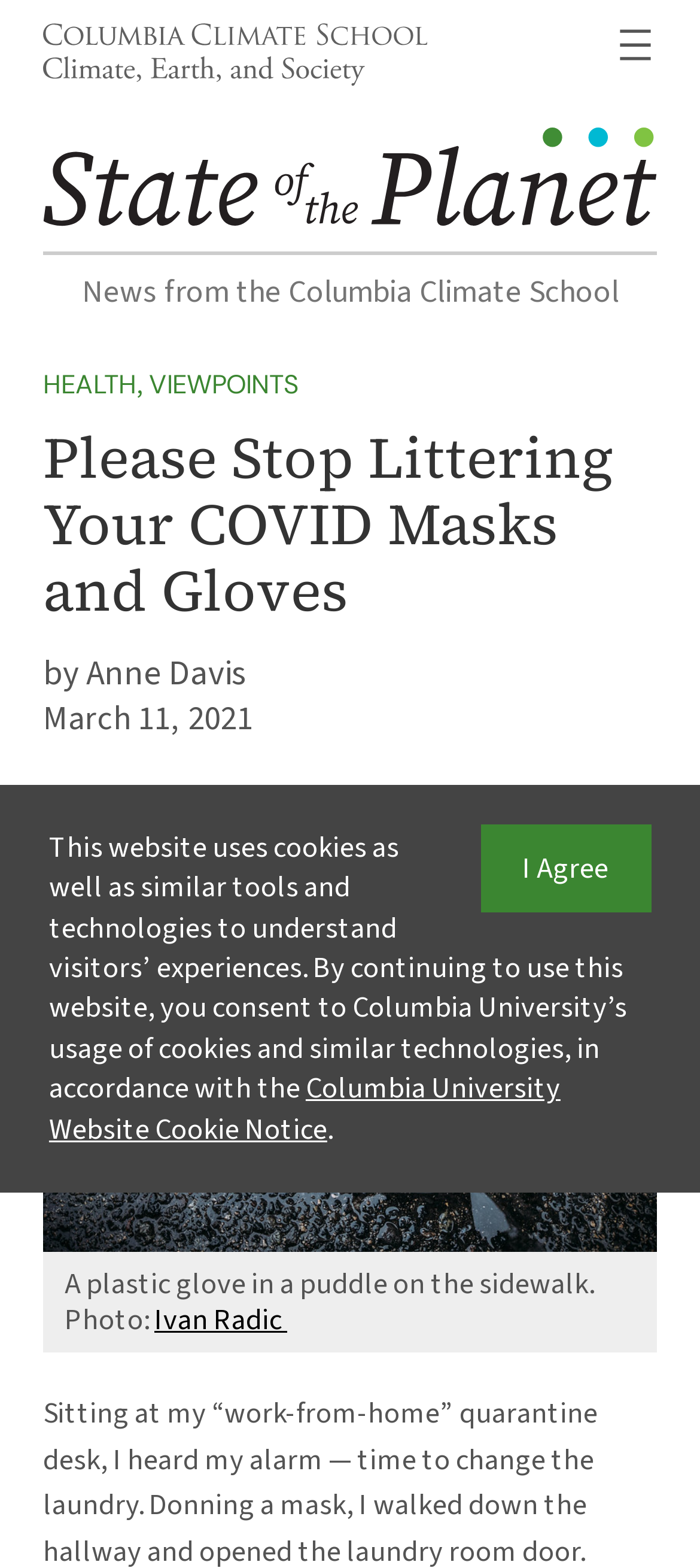Using floating point numbers between 0 and 1, provide the bounding box coordinates in the format (top-left x, top-left y, bottom-right x, bottom-right y). Locate the UI element described here: State of the Planet.sotp-svg{fill:#231f20}

[0.062, 0.082, 0.938, 0.154]